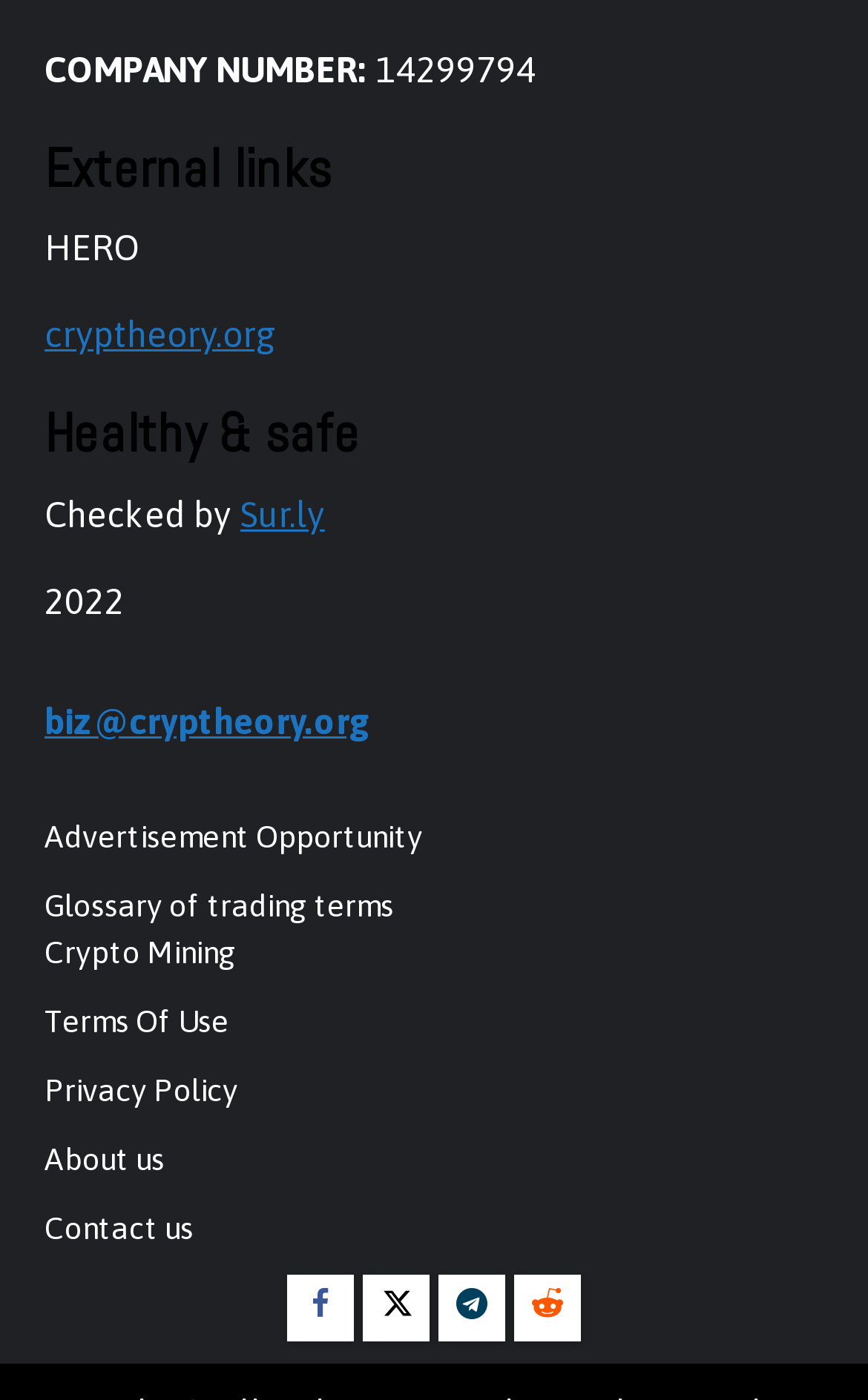Find the bounding box coordinates of the clickable area that will achieve the following instruction: "Check company number".

[0.051, 0.035, 0.423, 0.063]